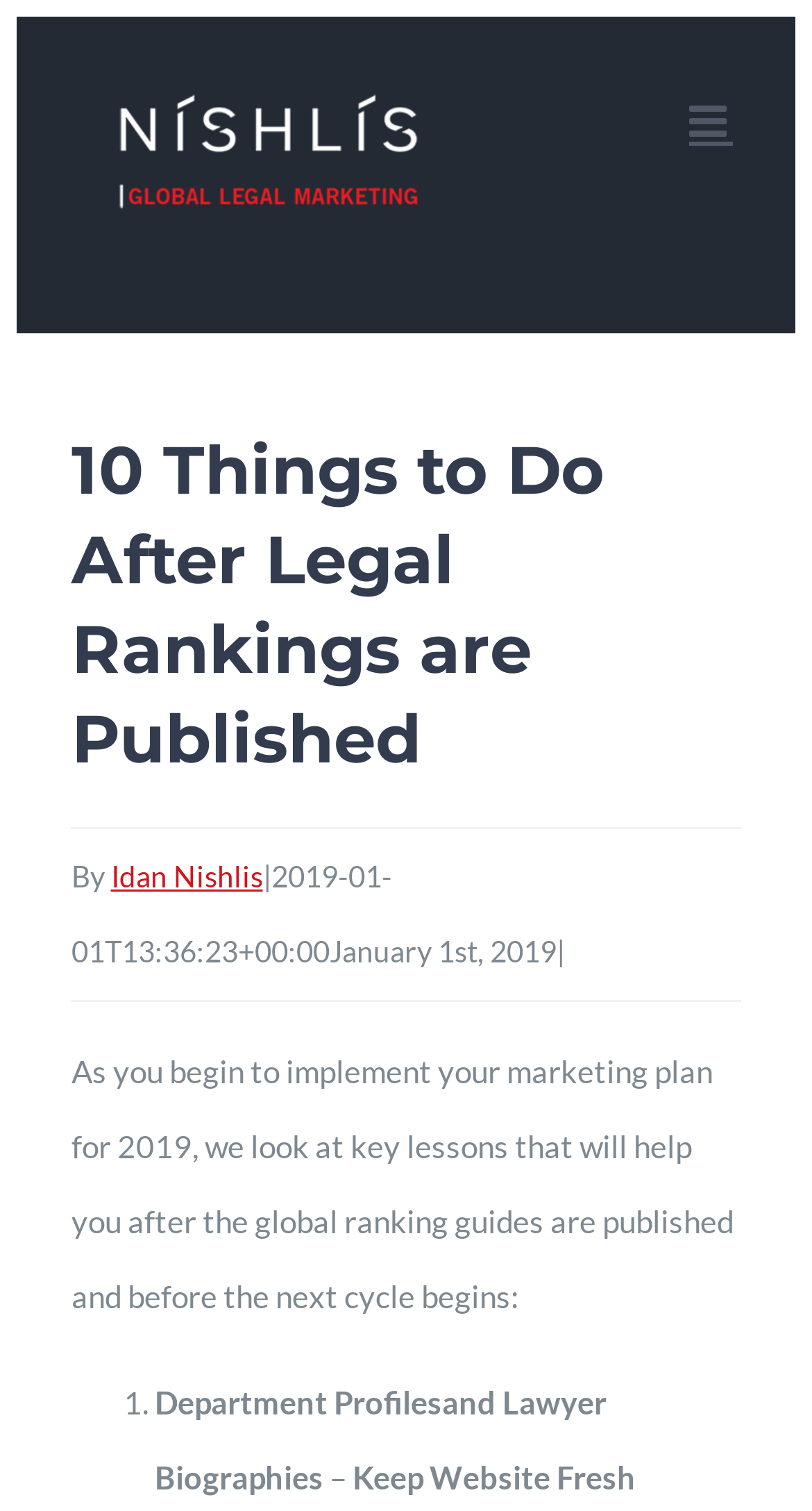Please locate and generate the primary heading on this webpage.

10 Things to Do After Legal Rankings are Published